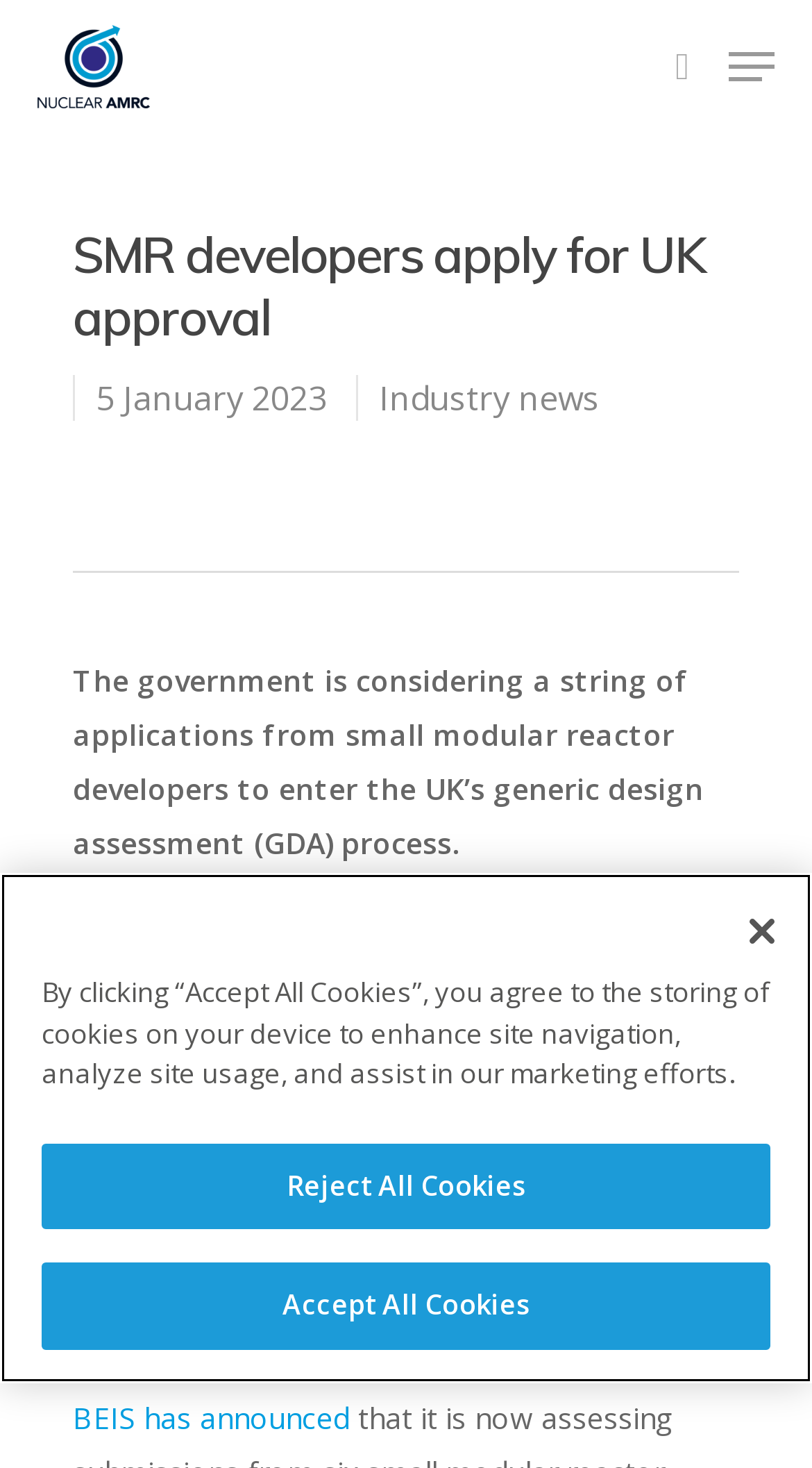Find the bounding box coordinates for the area you need to click to carry out the instruction: "Learn more about BEIS announcement". The coordinates should be four float numbers between 0 and 1, indicated as [left, top, right, bottom].

[0.09, 0.952, 0.431, 0.979]